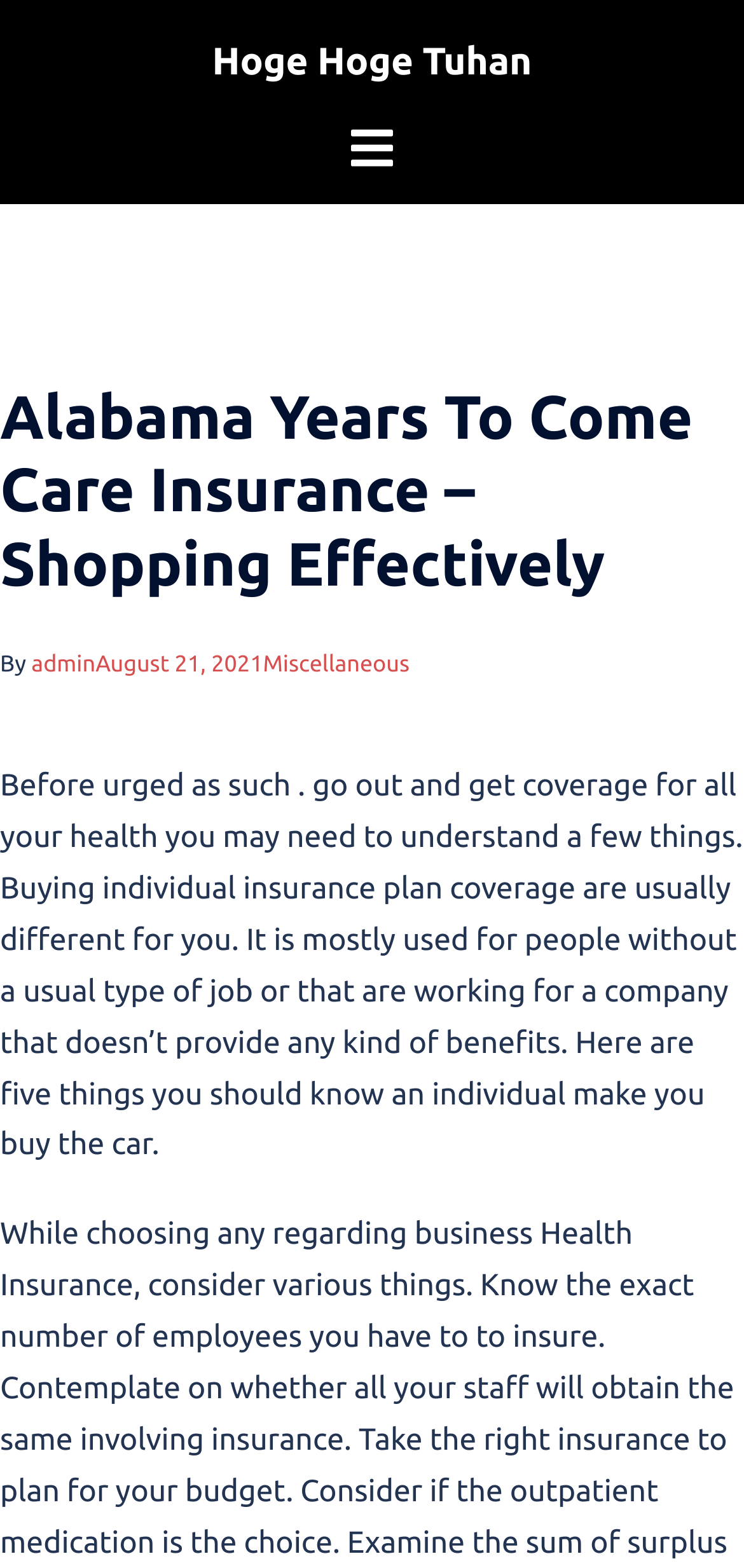Please find the bounding box for the UI element described by: "admin".

[0.042, 0.416, 0.128, 0.432]